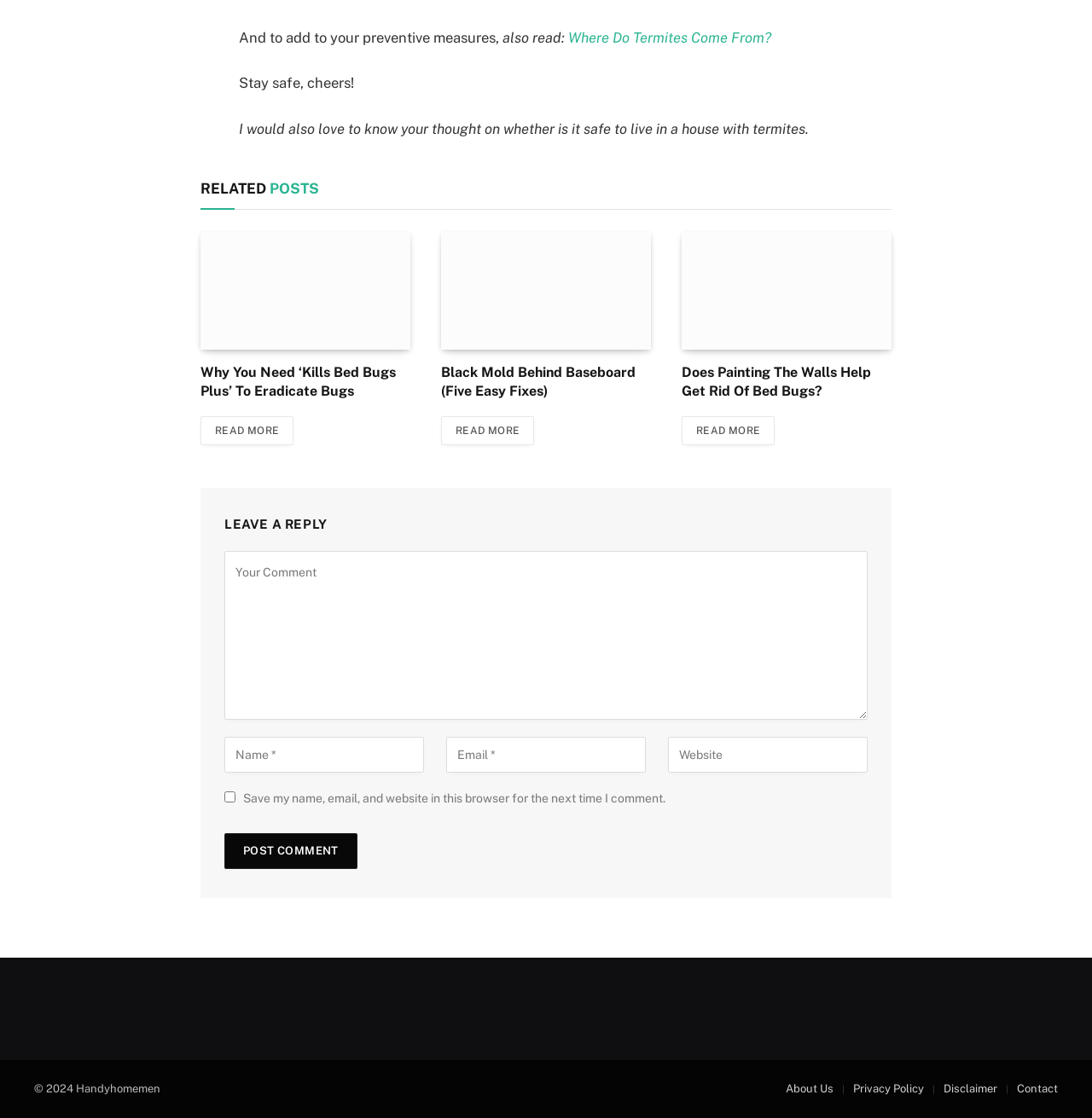Respond to the following query with just one word or a short phrase: 
What is the theme of the webpage?

Home maintenance